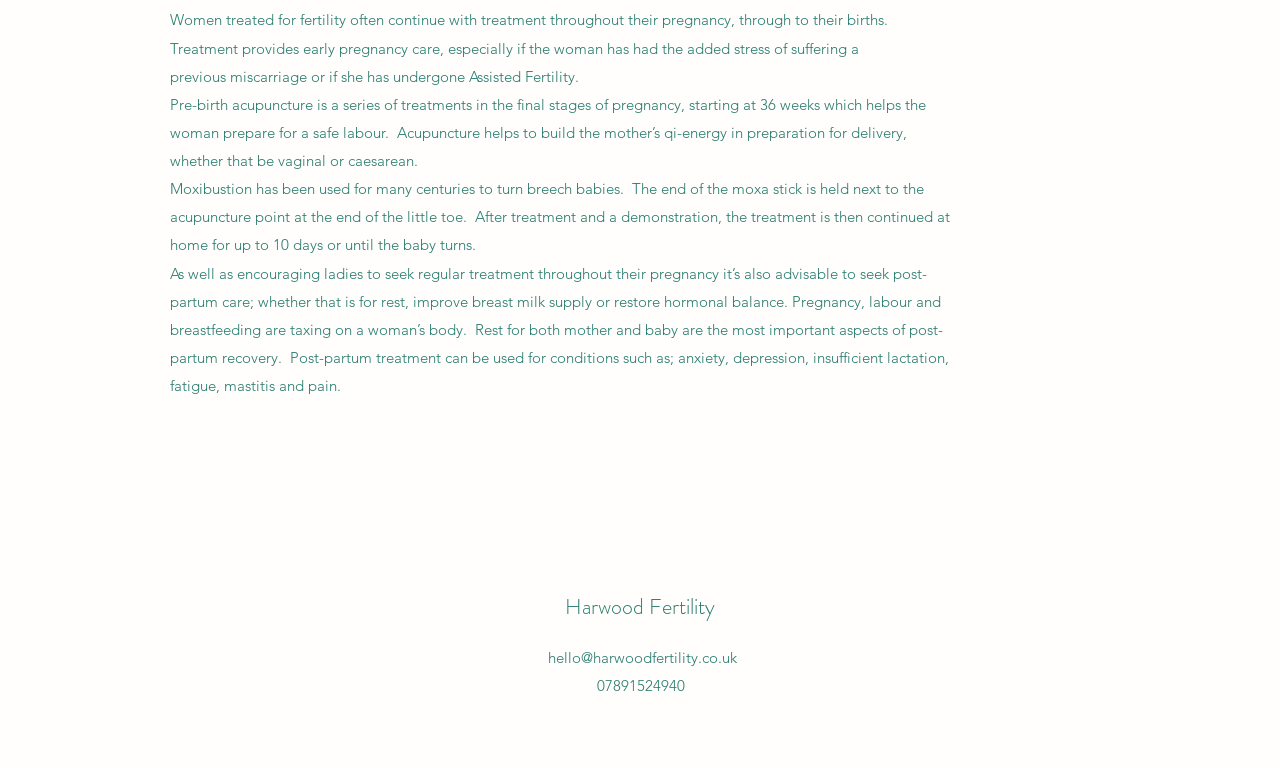Identify the bounding box coordinates for the UI element described by the following text: "hello@harwoodfertility.co.uk". Provide the coordinates as four float numbers between 0 and 1, in the format [left, top, right, bottom].

[0.428, 0.844, 0.576, 0.869]